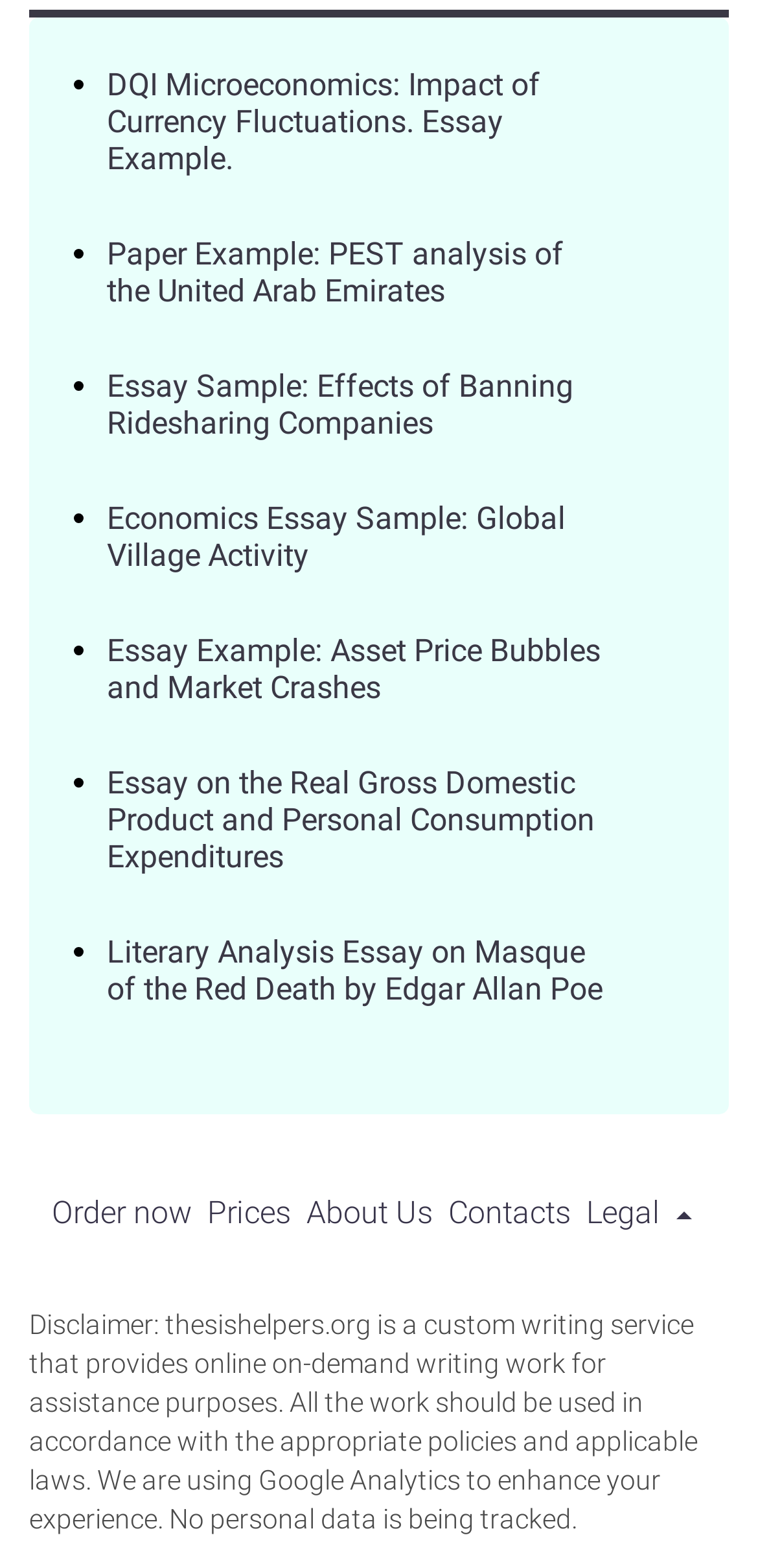Find the bounding box of the web element that fits this description: "About Us".

[0.404, 0.761, 0.571, 0.785]